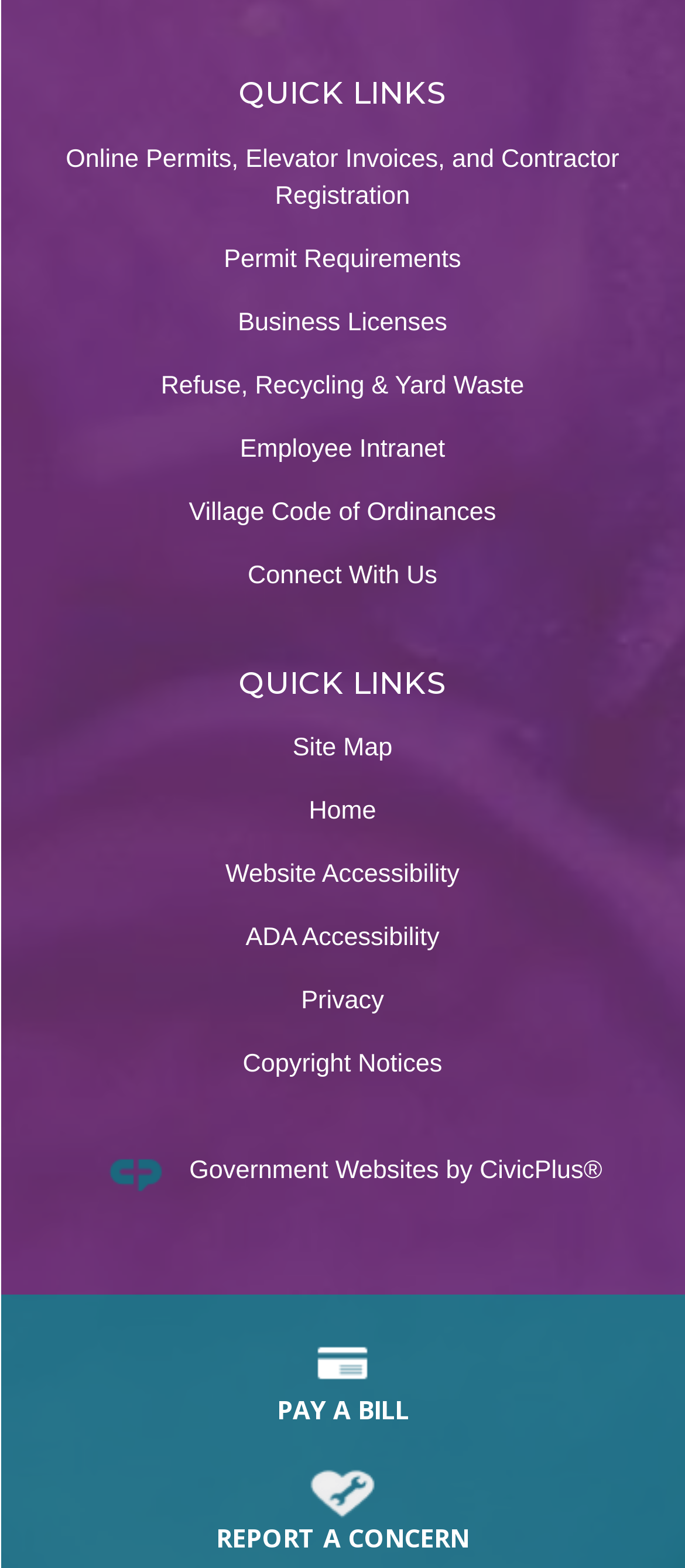Provide the bounding box coordinates of the HTML element described by the text: "Village Code of Ordinances".

[0.276, 0.318, 0.724, 0.336]